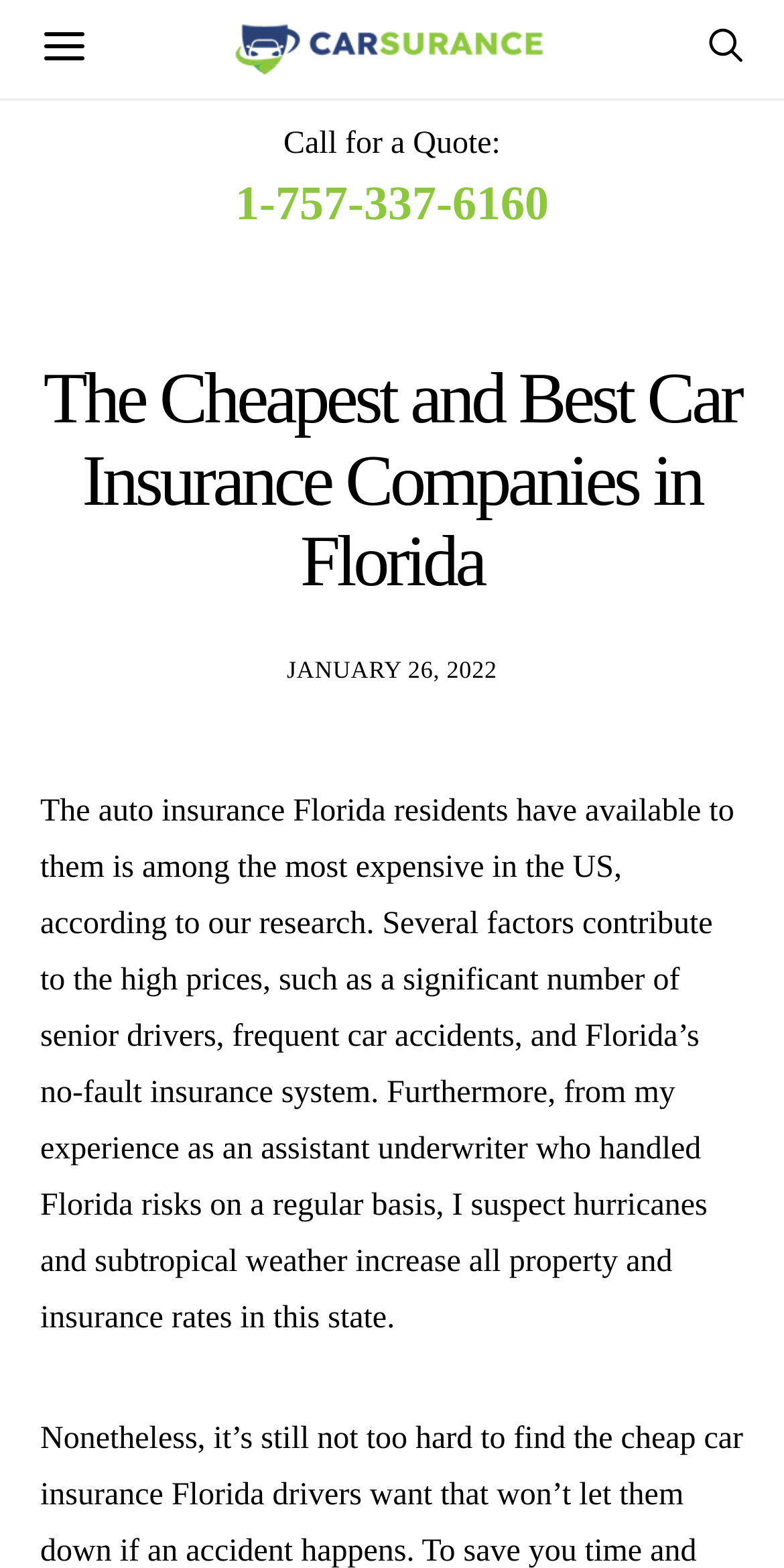Using the webpage screenshot, find the UI element described by 1-757-337-6160. Provide the bounding box coordinates in the format (top-left x, top-left y, bottom-right x, bottom-right y), ensuring all values are floating point numbers between 0 and 1.

[0.3, 0.114, 0.7, 0.147]